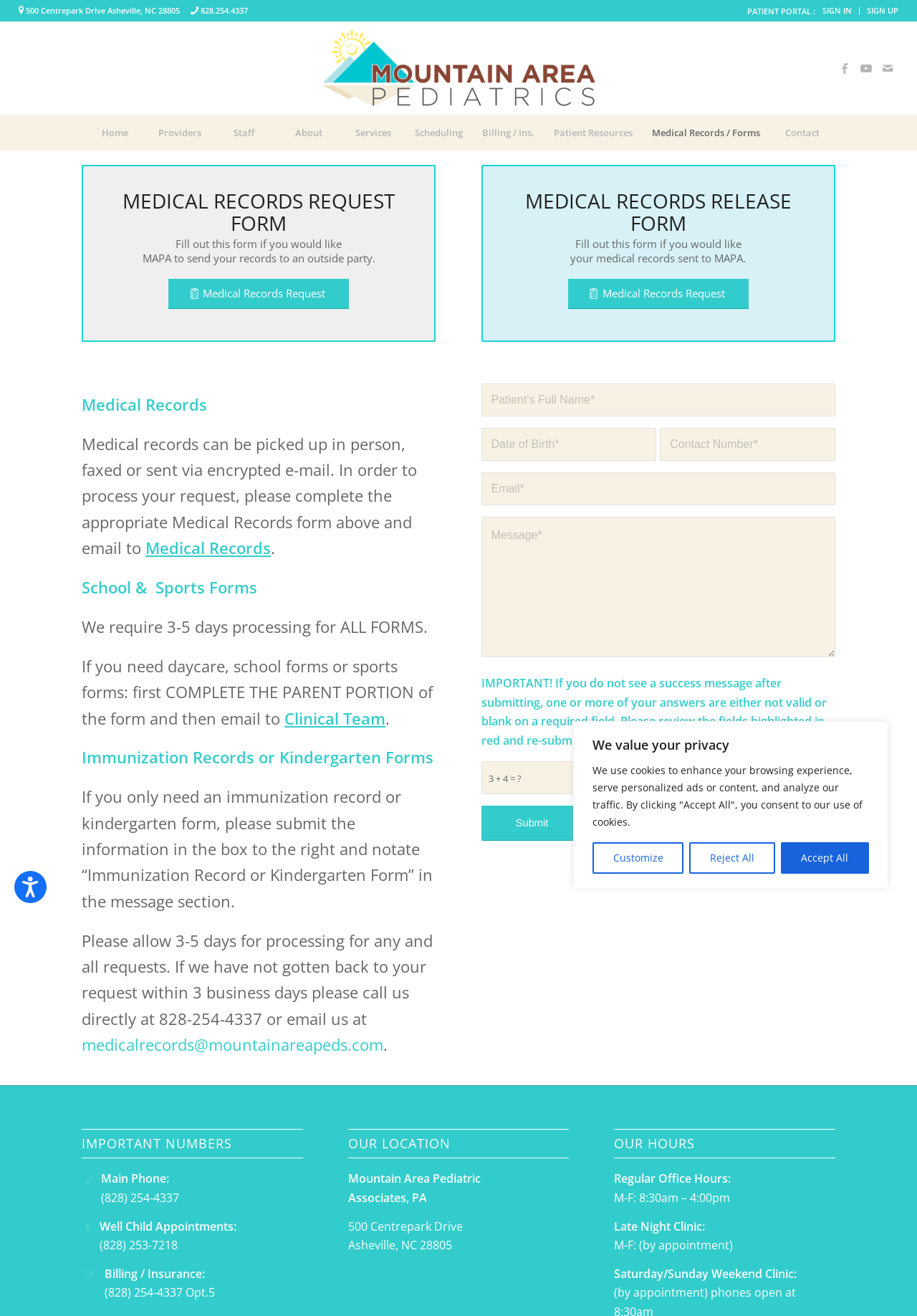Please locate the clickable area by providing the bounding box coordinates to follow this instruction: "Fill out the Patient’s Full Name field".

[0.525, 0.291, 0.911, 0.316]